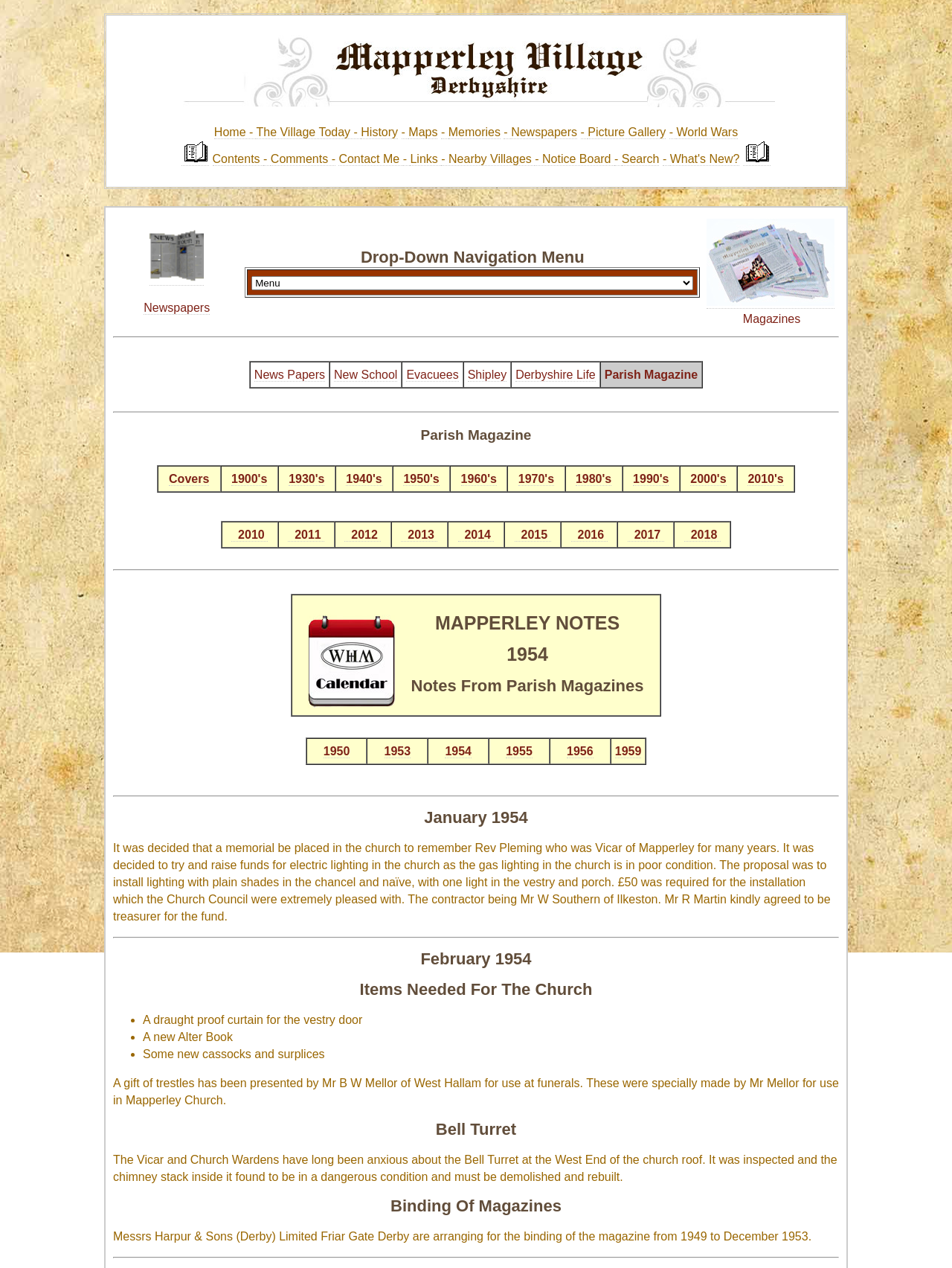What are the categories of newspapers?
Look at the screenshot and respond with a single word or phrase.

News Papers, New School, Evacuees, Shipley, Derbyshire Life, Parish Magazine